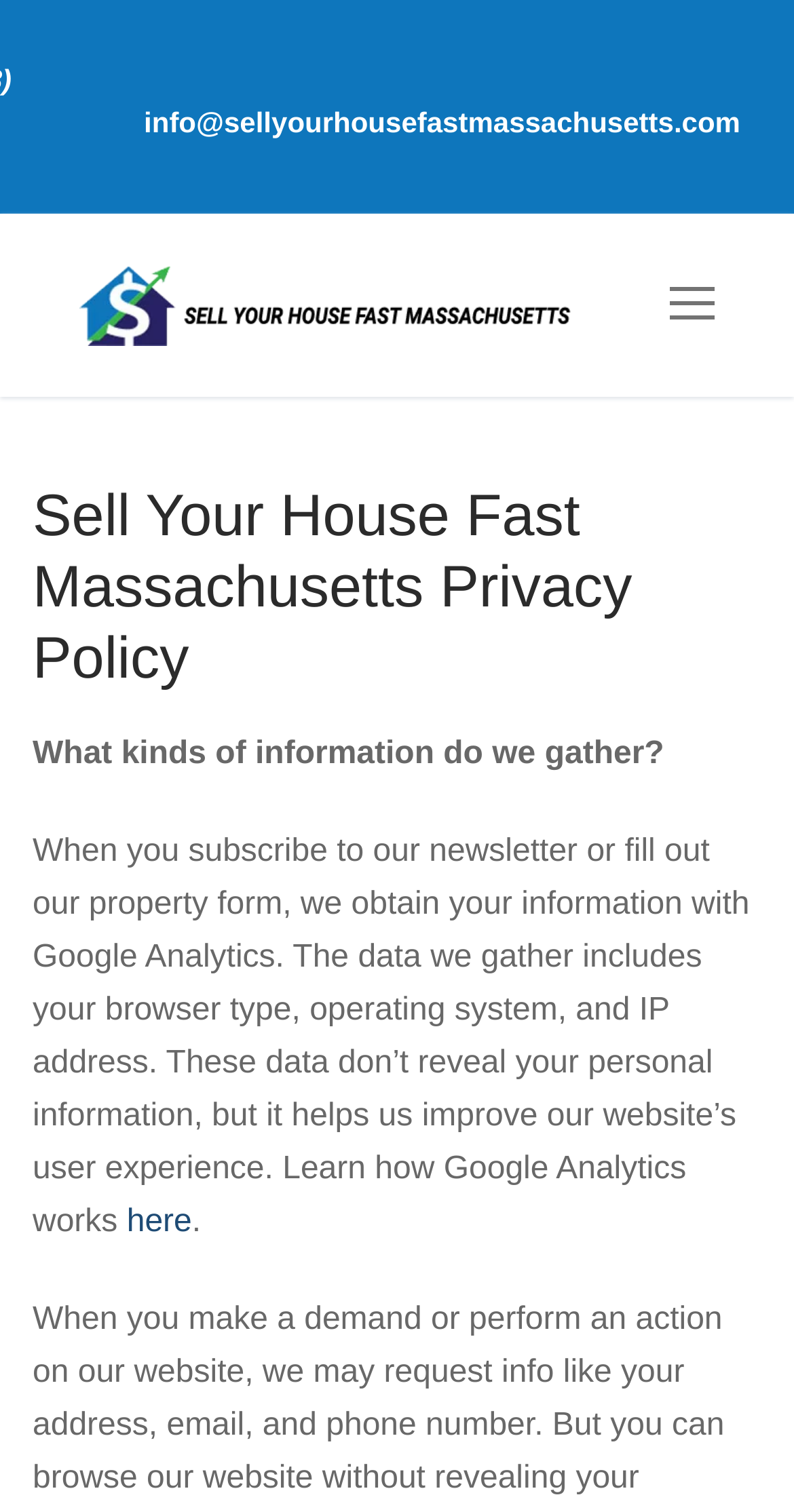Based on what you see in the screenshot, provide a thorough answer to this question: What is the company name?

I found the company name by looking at the link with the text 'Sell Your House Fast Massachusetts' which is located at the top of the page, and it also has an associated image with the same text.